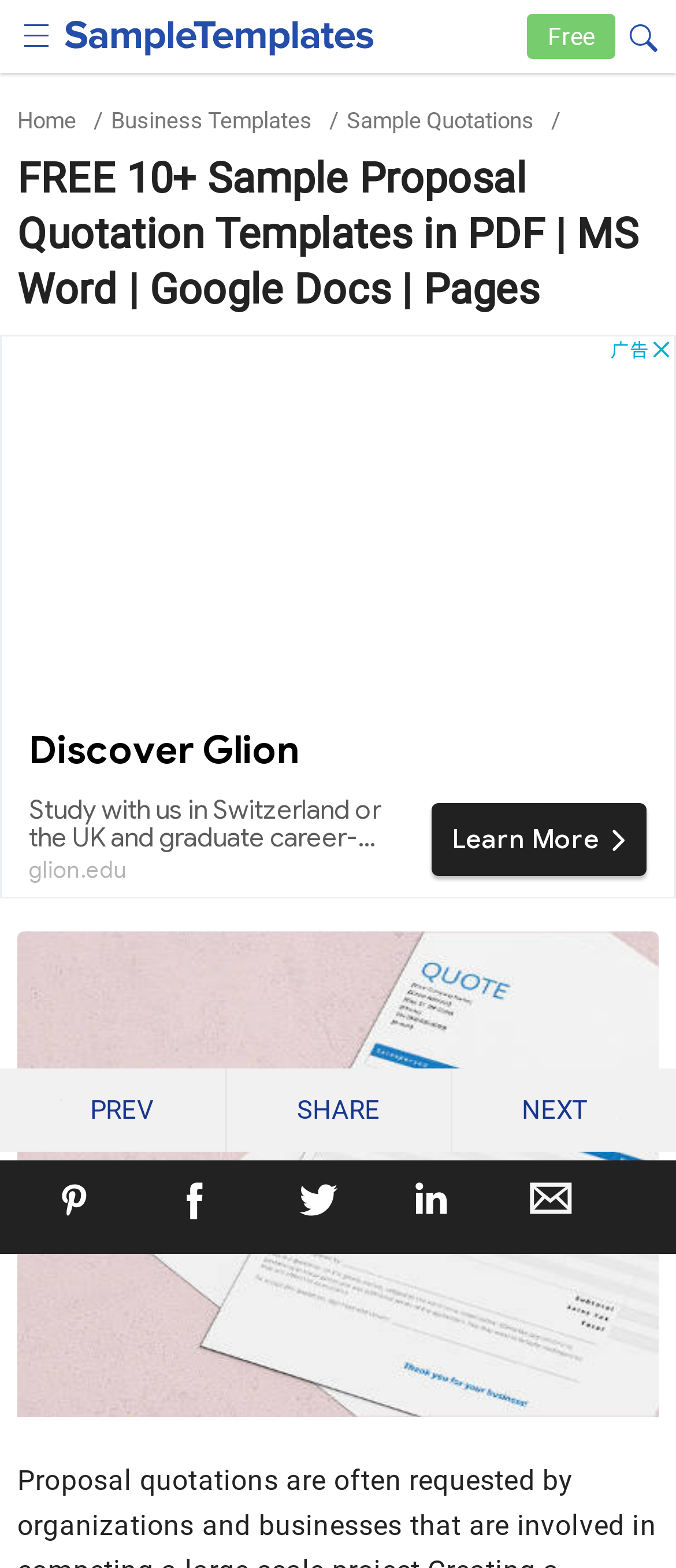Could you provide the bounding box coordinates for the portion of the screen to click to complete this instruction: "Share on pinterest"?

[0.09, 0.751, 0.11, 0.778]